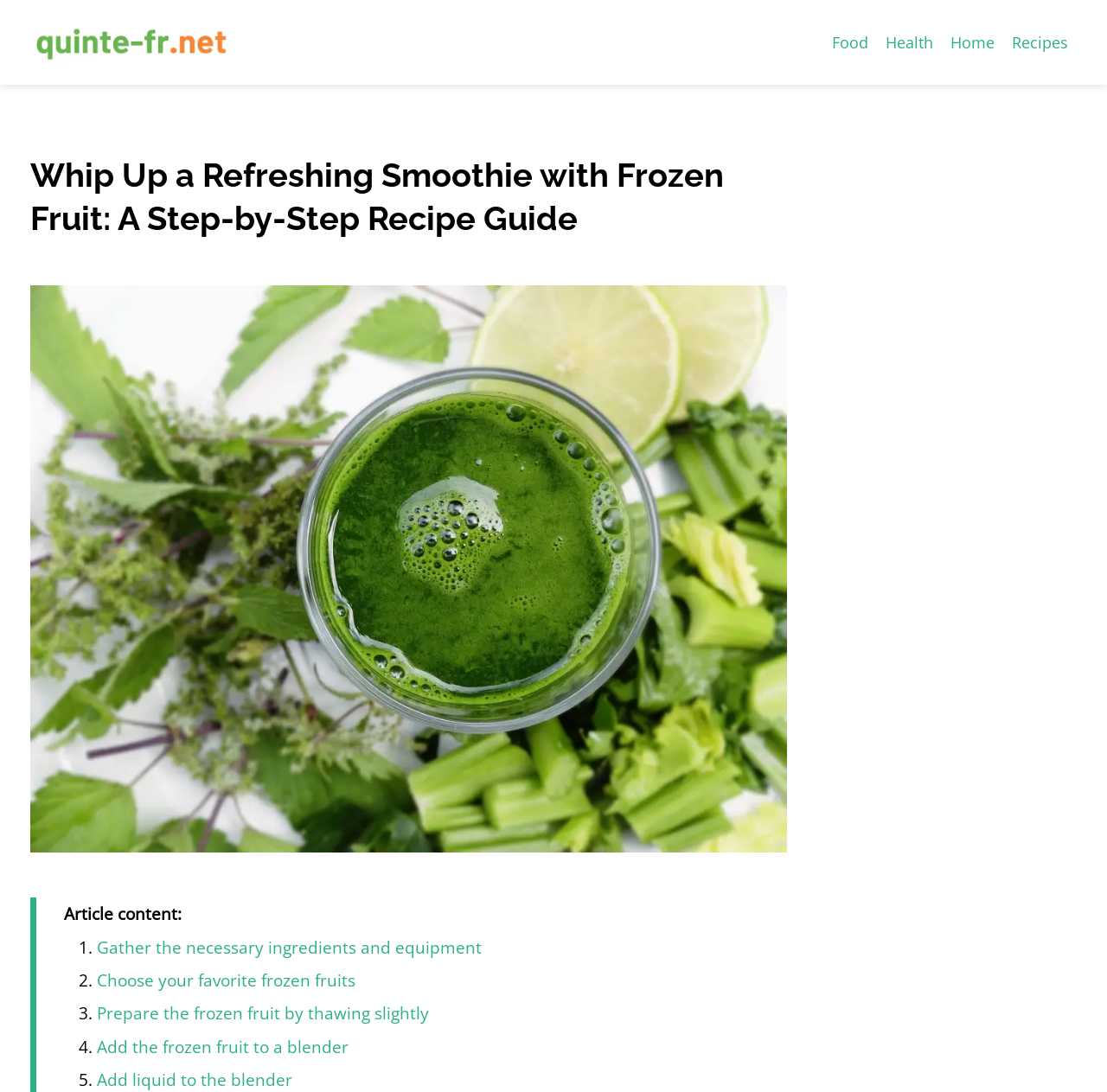What is the first step in making a smoothie?
Could you give a comprehensive explanation in response to this question?

I looked at the list of steps in the article content and found that the first step is to 'Gather the necessary ingredients and equipment', which is indicated by the link element with the text 'Gather the necessary ingredients and equipment'.